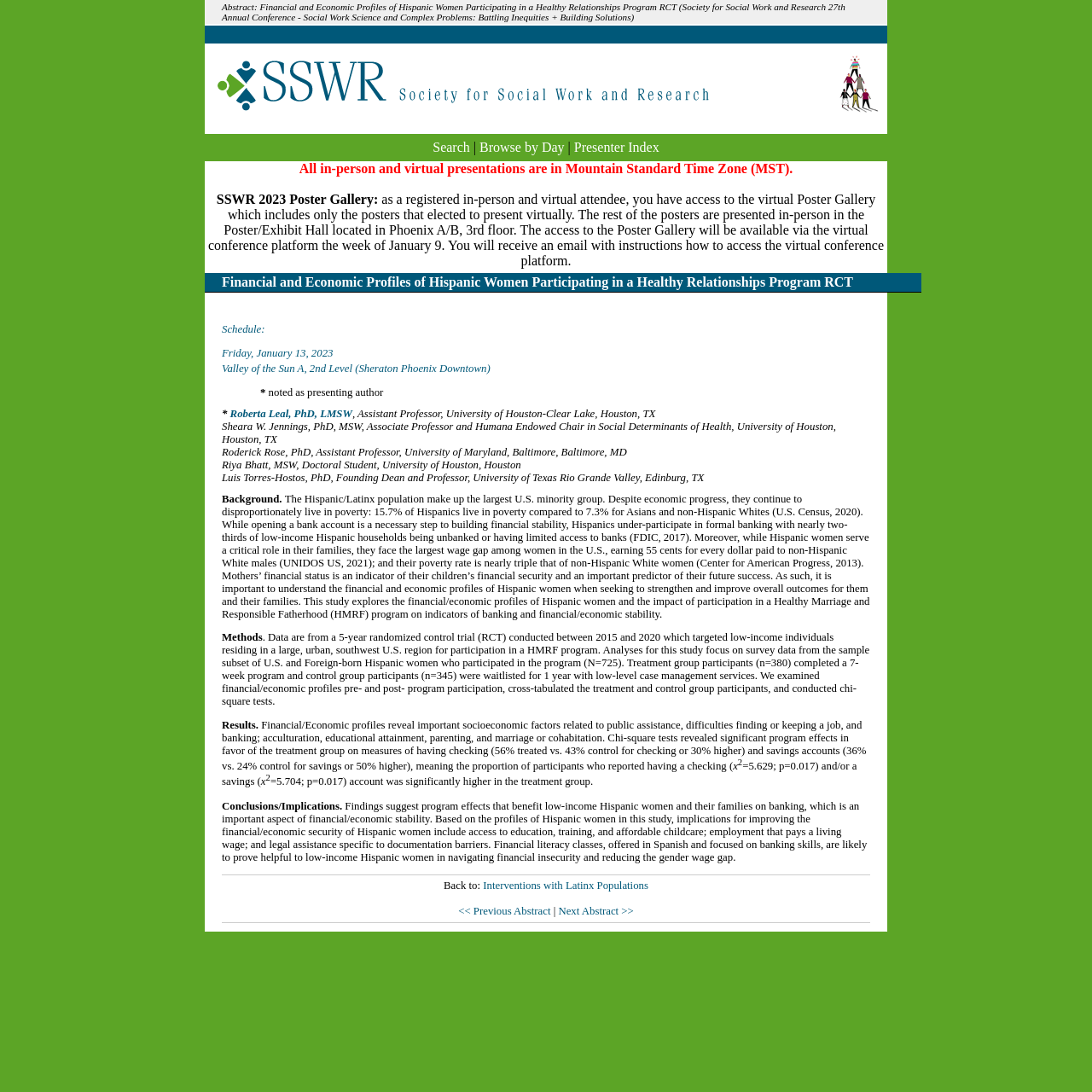Please determine the bounding box coordinates of the section I need to click to accomplish this instruction: "View Next Abstract".

[0.511, 0.829, 0.58, 0.84]